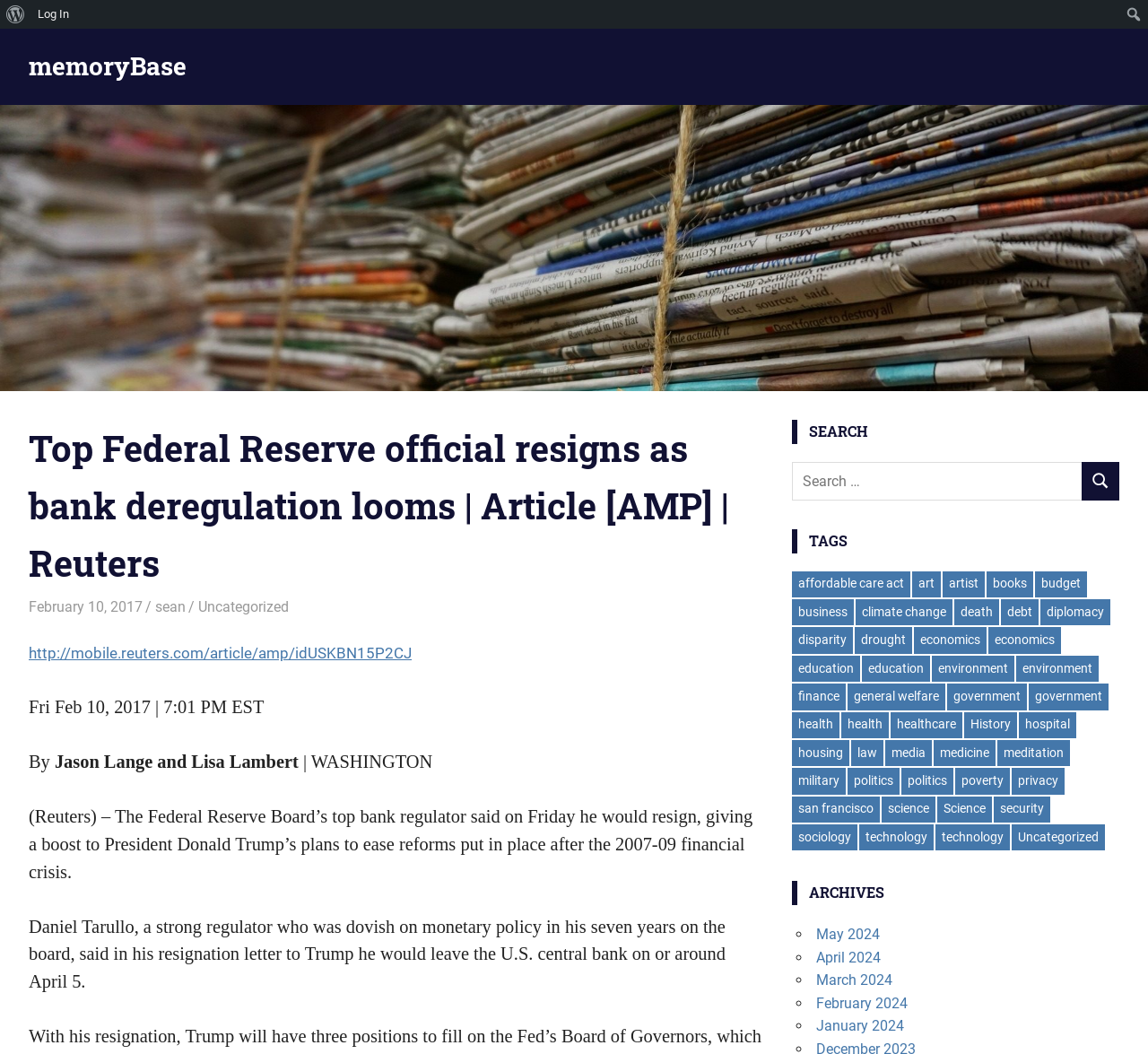Construct a comprehensive description capturing every detail on the webpage.

This webpage appears to be a news article from Reuters, with the title "Top Federal Reserve official resigns as bank deregulation looms" and a publication date of February 10, 2017. At the top of the page, there is a menu bar with options to log in and access other features. Below the menu bar, there is a search bar with a magnifying glass icon and a "Search" button.

The main content of the page is divided into two sections. On the left side, there is a header section with the article title, author names (Jason Lange and Lisa Lambert), and a brief summary of the article. Below the header, there is a block of text that appears to be the main content of the article.

On the right side of the page, there are several sections with links to related topics, including tags, archives, and a search function. The tags section lists various keywords related to the article, such as "affordable care act", "art", and "business", with the number of related items in parentheses. The archives section lists links to previous months, with a bullet point (◦) preceding each link.

At the bottom of the page, there is a section with links to other articles, organized by category. These categories include "Uncategorized", "economics", "environment", "government", and many others. Each category has a number of related items in parentheses.

There is also an image on the page, which appears to be a logo or icon for the website "memoryBase".